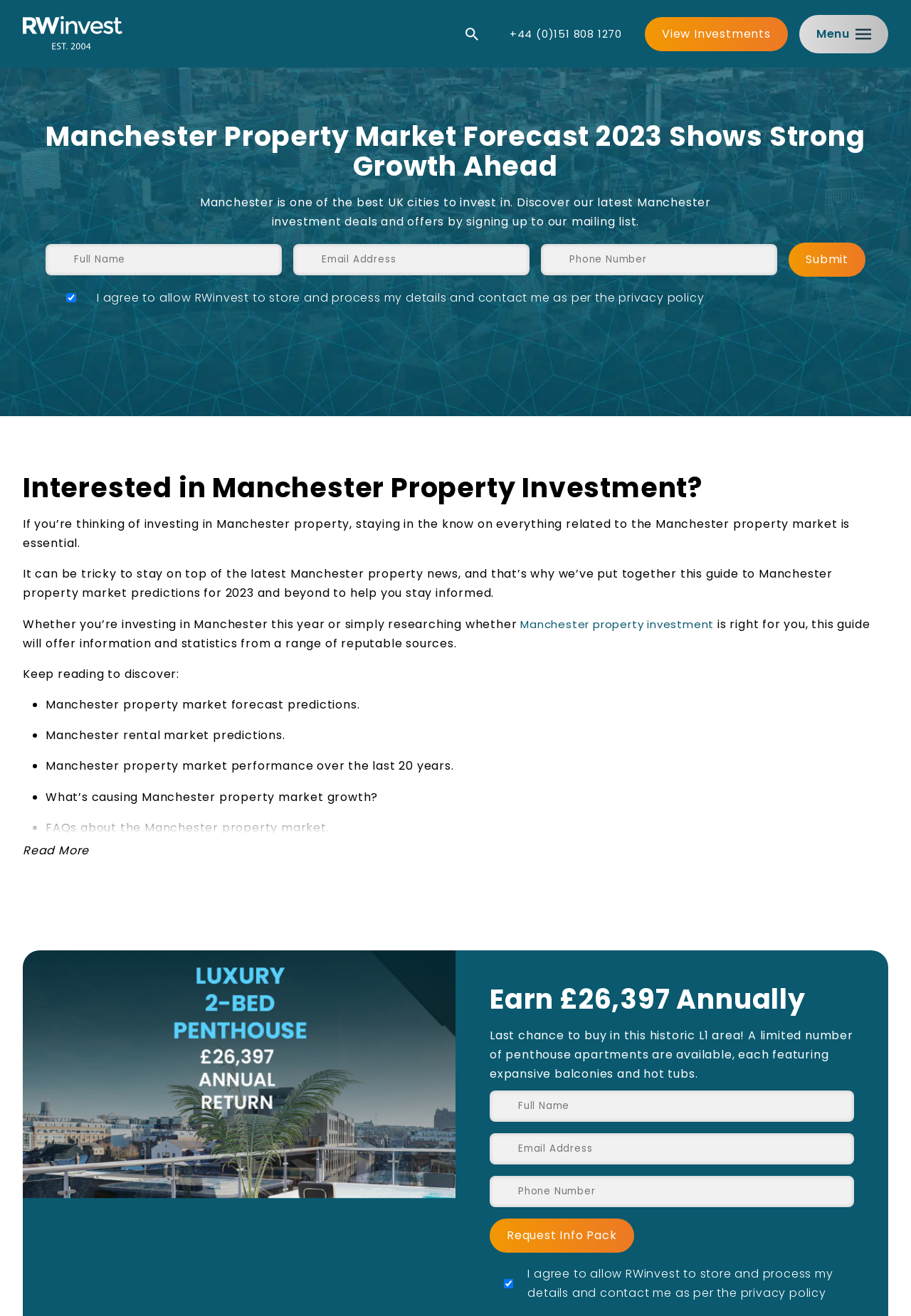Determine the bounding box coordinates of the section to be clicked to follow the instruction: "Click the 'View Investments' link". The coordinates should be given as four float numbers between 0 and 1, formatted as [left, top, right, bottom].

[0.708, 0.013, 0.865, 0.039]